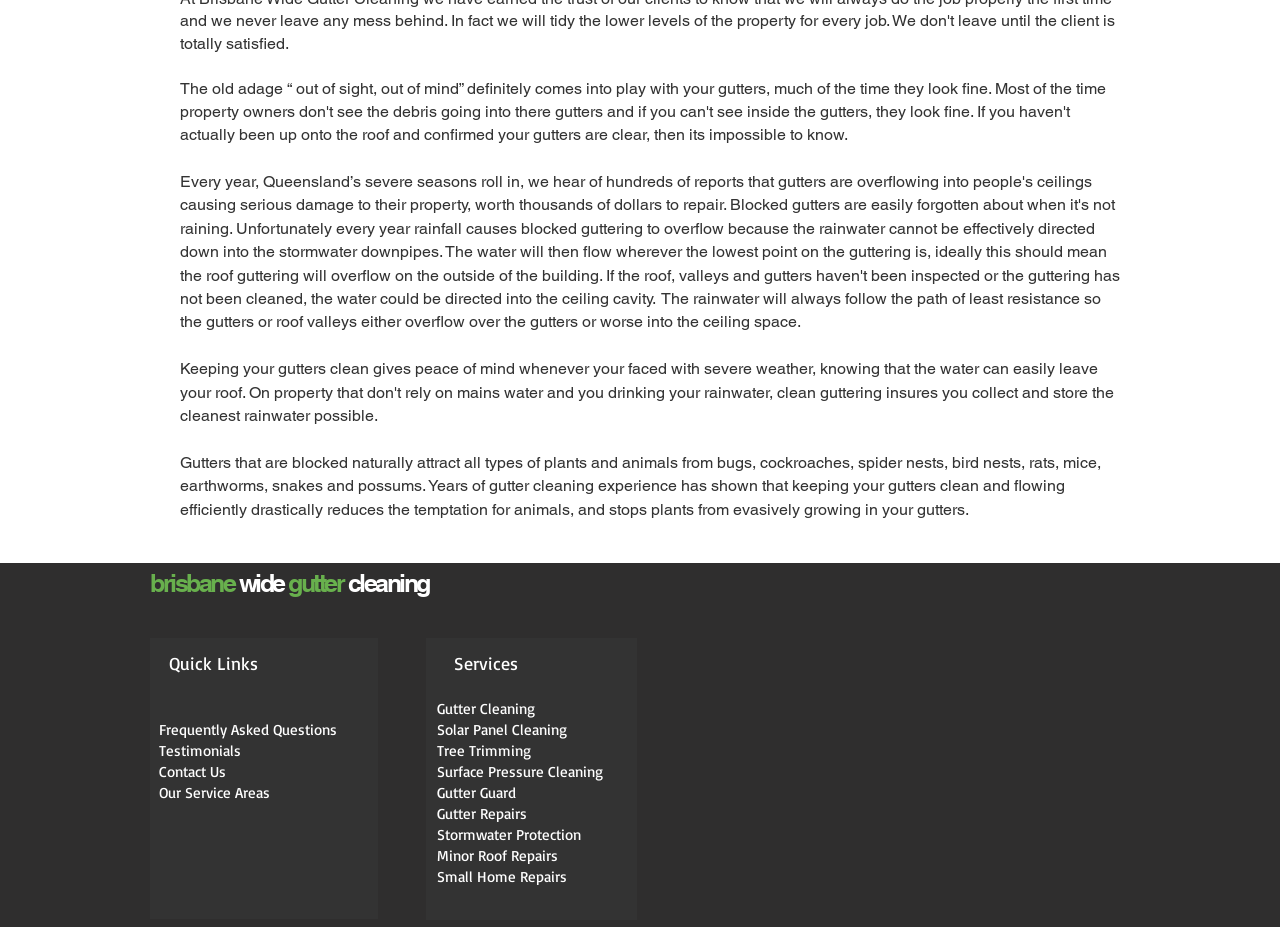Please provide a detailed answer to the question below by examining the image:
What are the types of services offered by this company?

By analyzing the webpage content, I can see that the company offers various services, including gutter cleaning, solar panel cleaning, tree trimming, surface pressure cleaning, gutter guard, gutter repairs, stormwater protection, minor roof repairs, and small home repairs, which are all listed under the 'Services' heading.